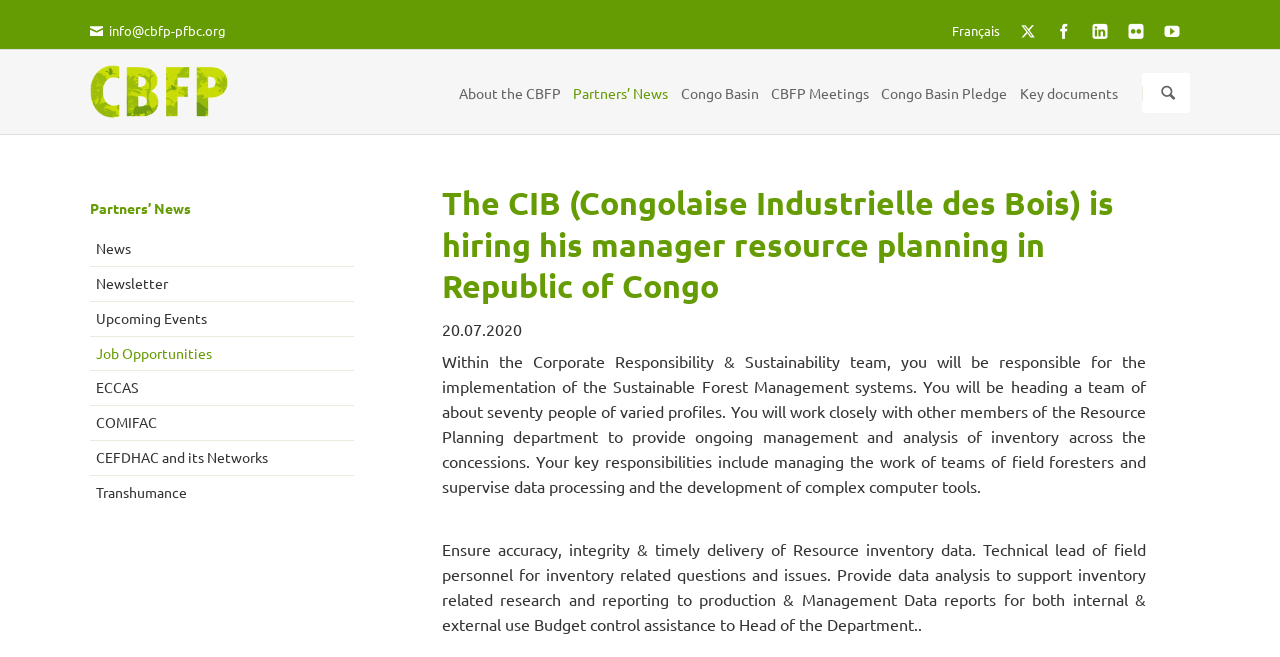What is the name of the organization?
Provide a detailed and extensive answer to the question.

The name of the organization can be found in the heading element with the text 'CBFP' at the top of the webpage, which is also a link.